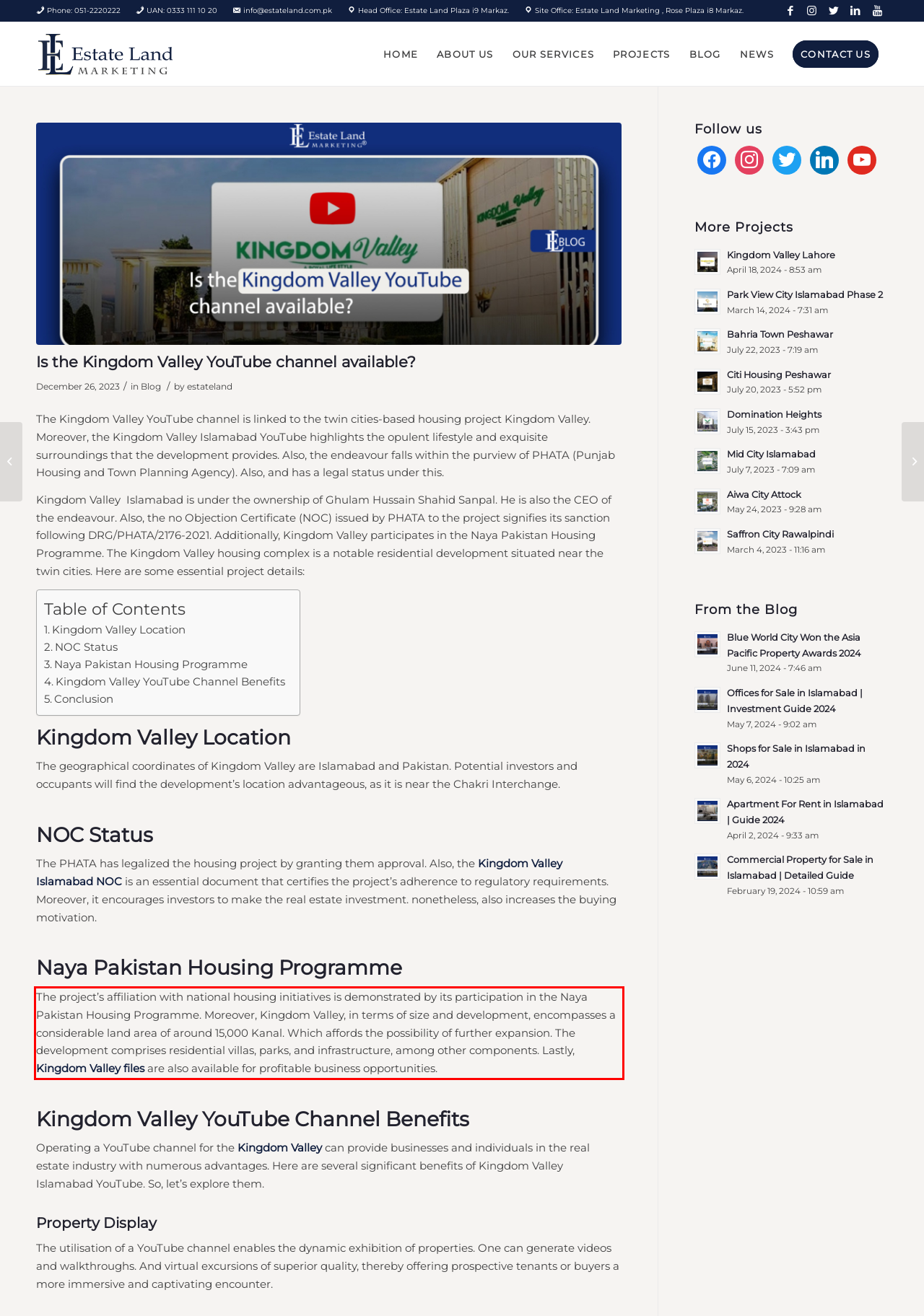Using the provided screenshot, read and generate the text content within the red-bordered area.

The project’s affiliation with national housing initiatives is demonstrated by its participation in the Naya Pakistan Housing Programme. Moreover, Kingdom Valley, in terms of size and development, encompasses a considerable land area of around 15,000 Kanal. Which affords the possibility of further expansion. The development comprises residential villas, parks, and infrastructure, among other components. Lastly, Kingdom Valley files are also available for profitable business opportunities.